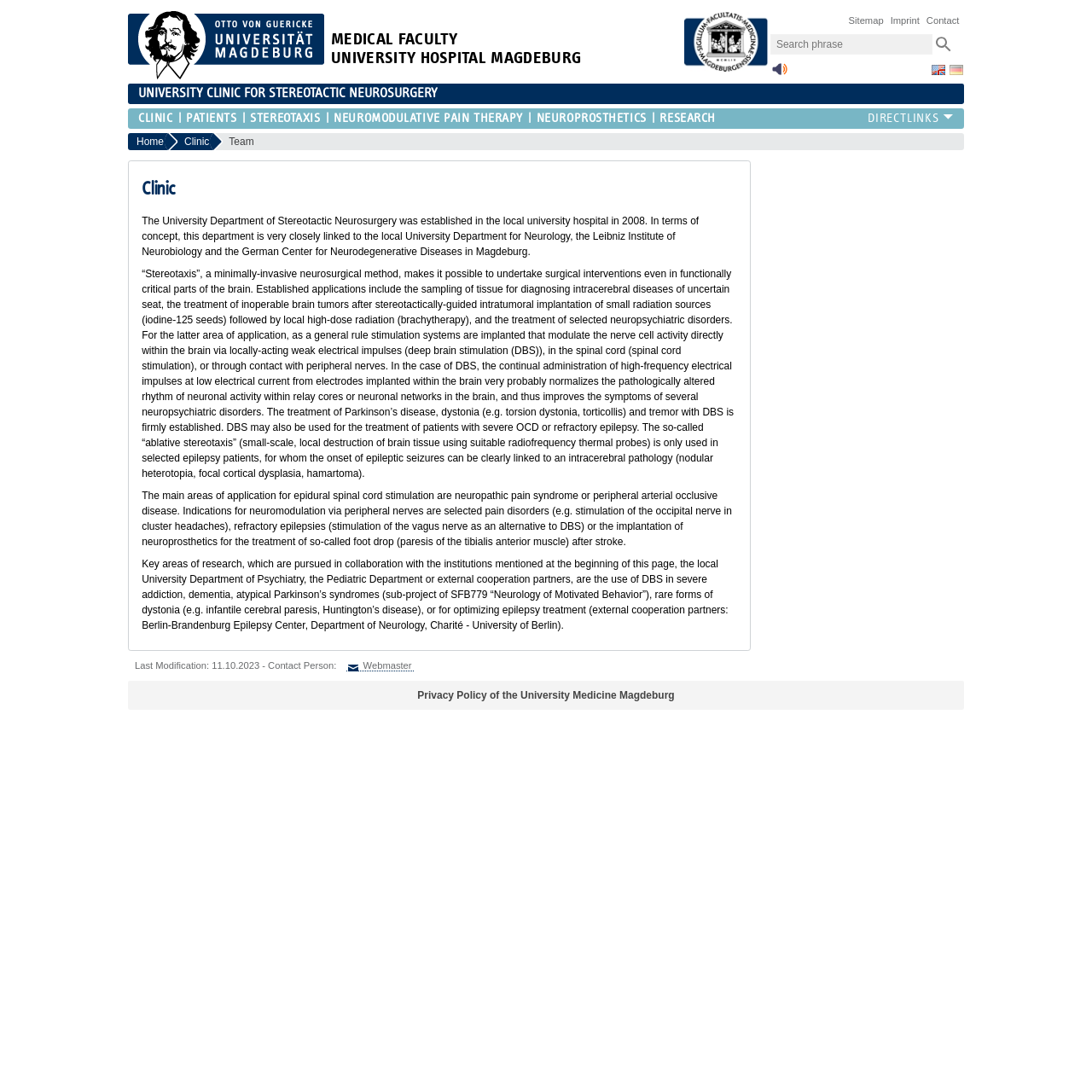What is the contact person's role?
Please give a detailed and elaborate answer to the question.

I found the answer by looking at the text at the bottom of the webpage which says 'Last Modification: 11.10.2023 - Contact Person: Webmaster'.